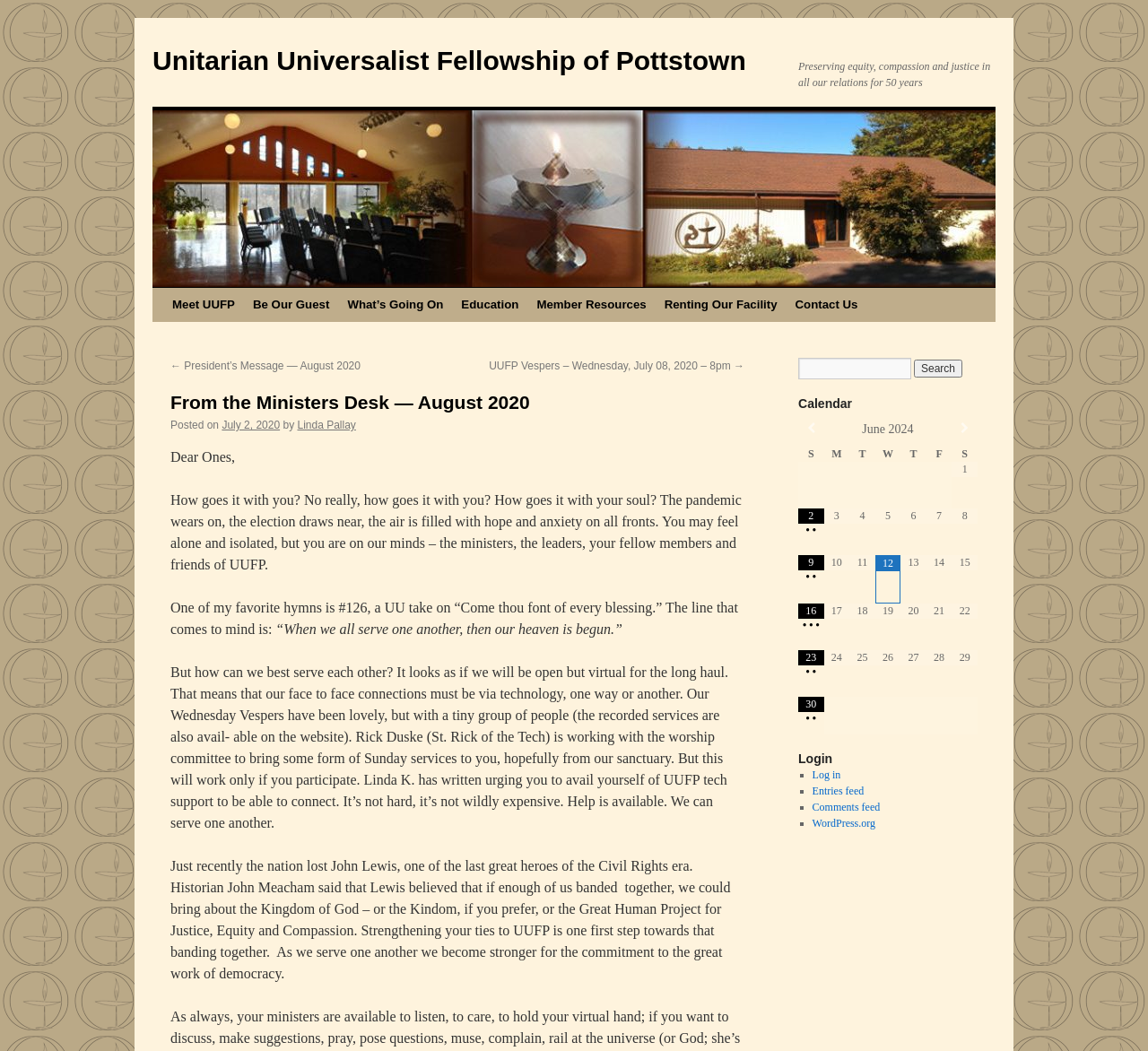Locate the bounding box coordinates of the clickable area to execute the instruction: "Click the 'Meet UUFP' link". Provide the coordinates as four float numbers between 0 and 1, represented as [left, top, right, bottom].

[0.142, 0.274, 0.212, 0.306]